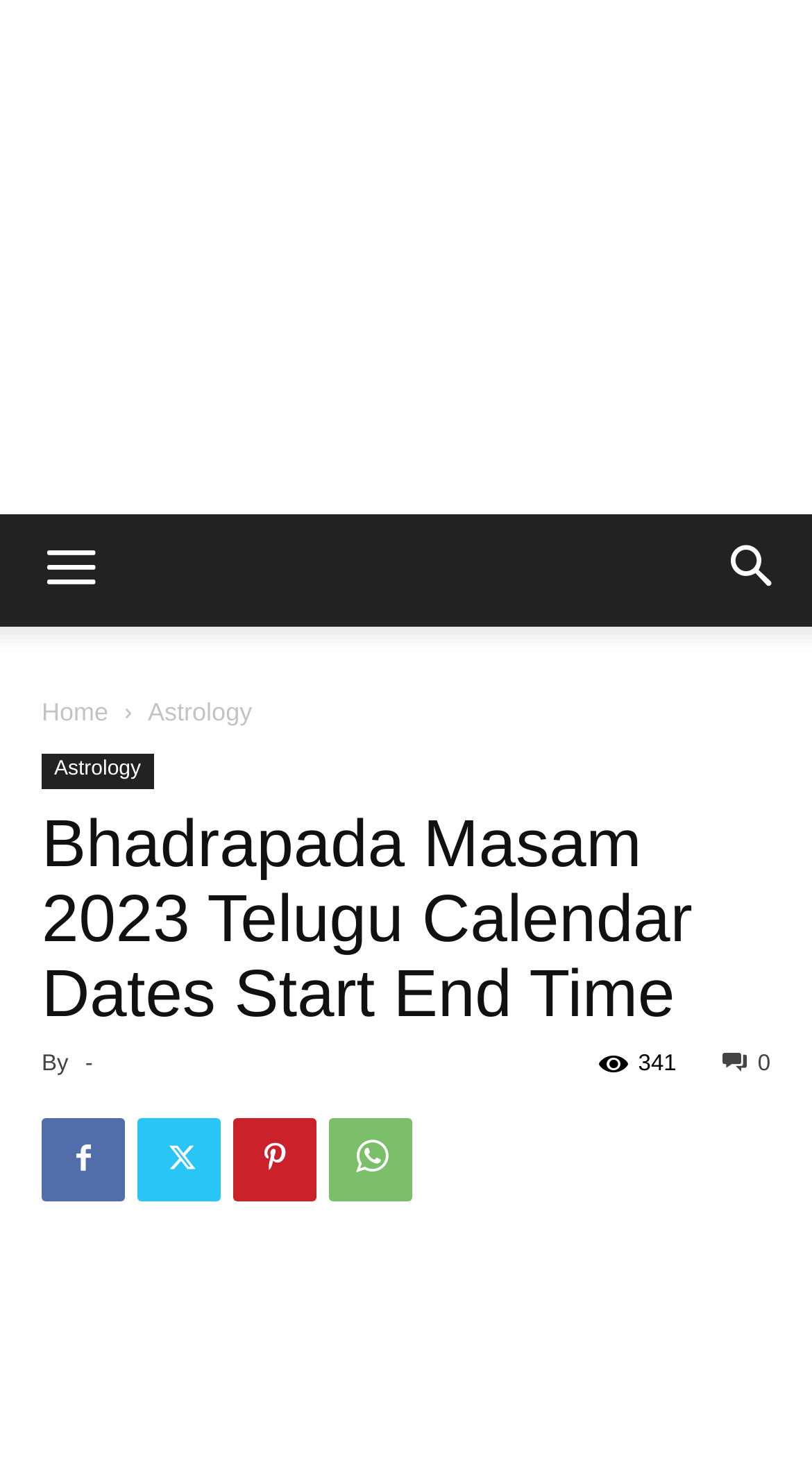Please identify the bounding box coordinates of the area that needs to be clicked to fulfill the following instruction: "View Astrology page."

[0.182, 0.472, 0.31, 0.491]